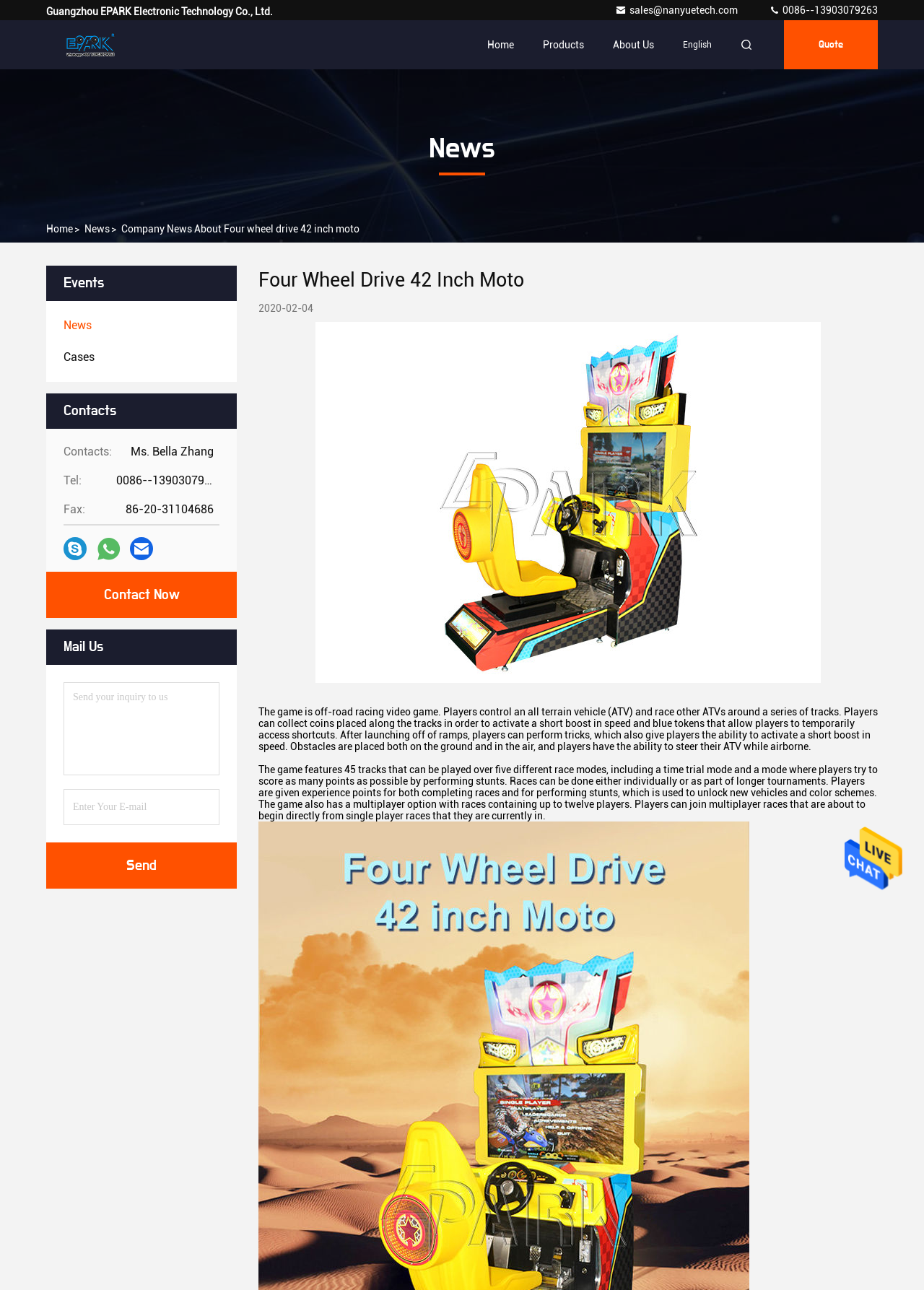Find the bounding box coordinates of the element you need to click on to perform this action: 'Submit your inquiry'. The coordinates should be represented by four float values between 0 and 1, in the format [left, top, right, bottom].

[0.474, 0.459, 0.526, 0.47]